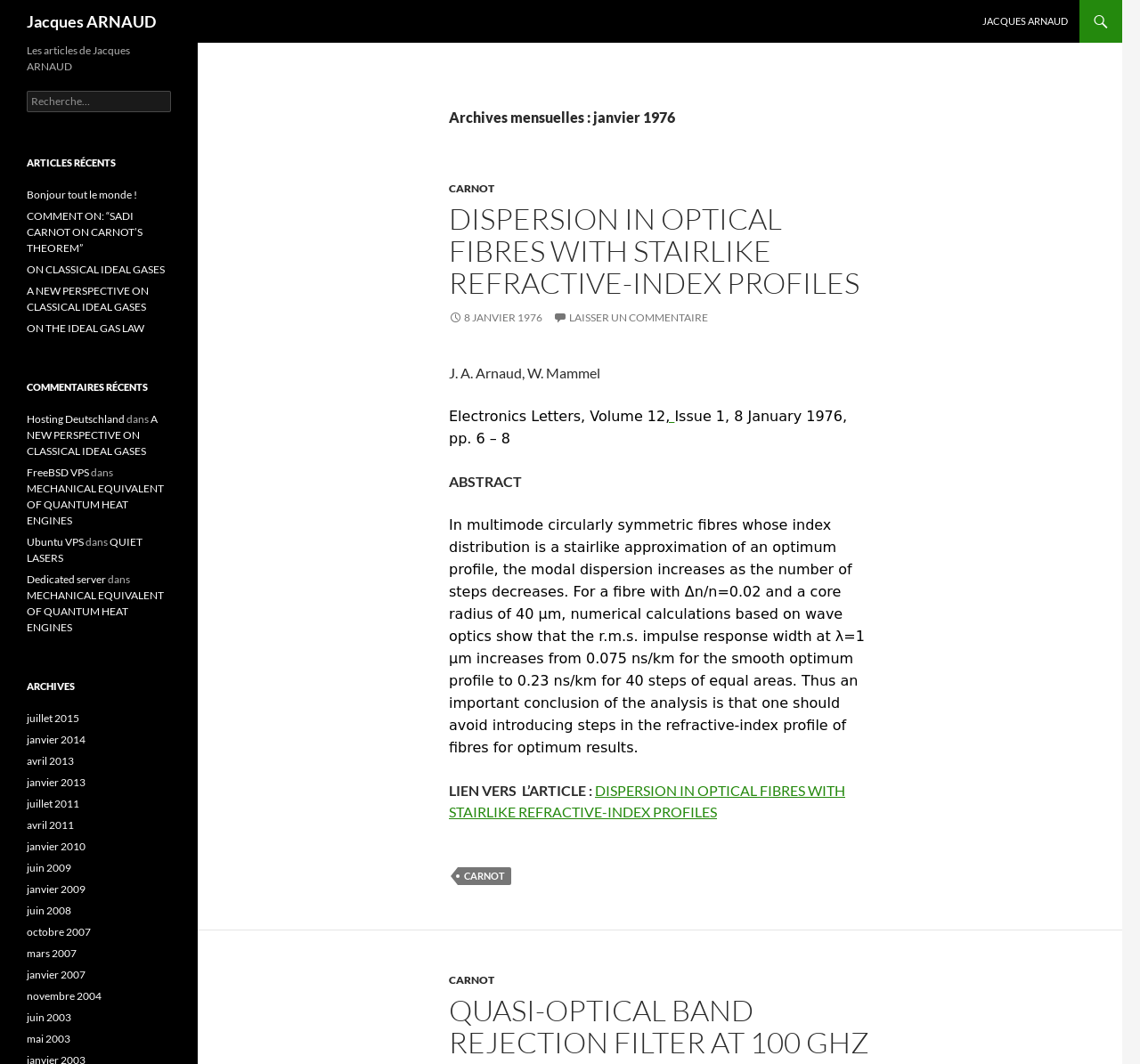Please identify the bounding box coordinates of the element that needs to be clicked to execute the following command: "Read recent article 'Bonjour tout le monde!' ". Provide the bounding box using four float numbers between 0 and 1, formatted as [left, top, right, bottom].

[0.023, 0.177, 0.12, 0.189]